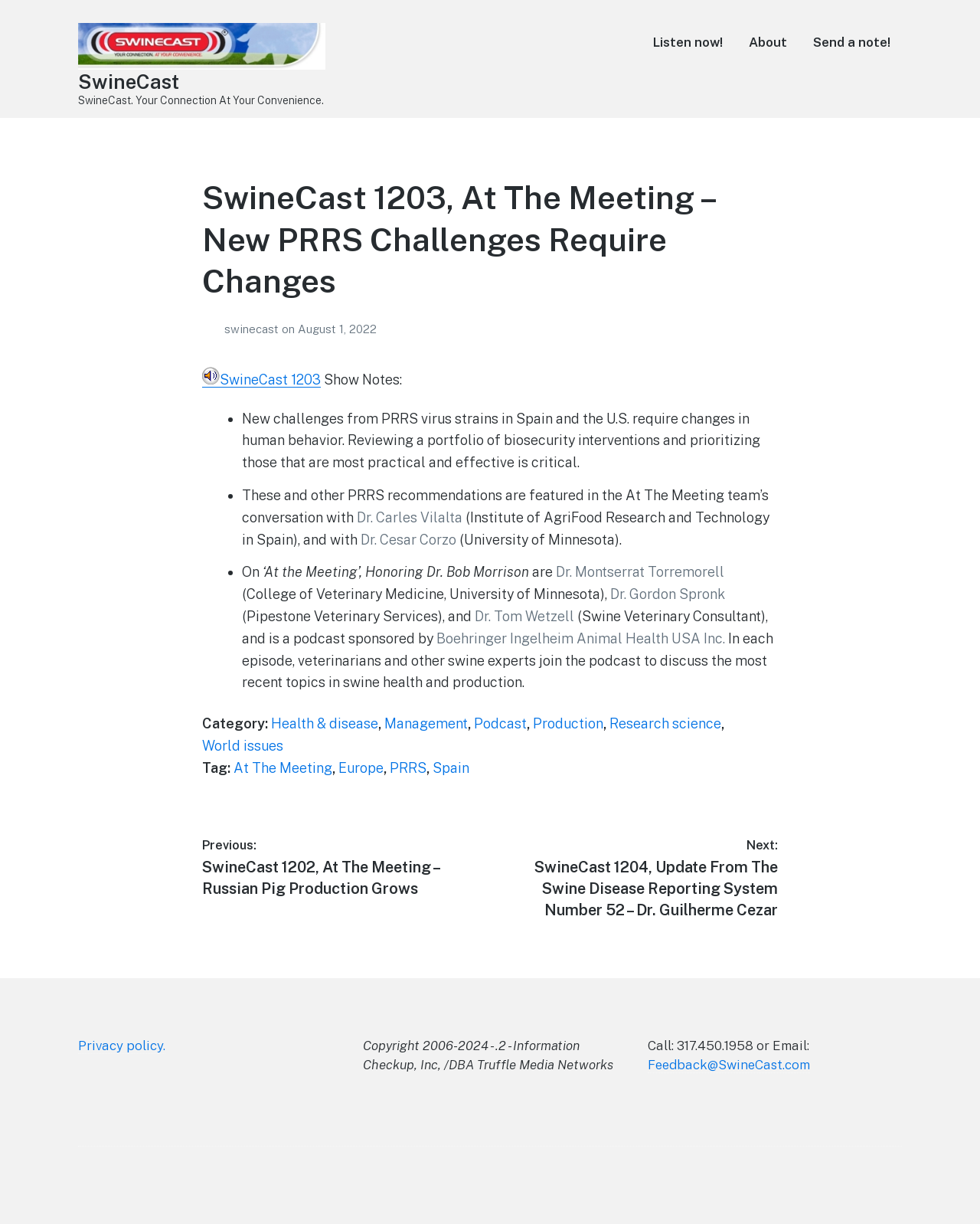Please determine the bounding box coordinates of the element's region to click in order to carry out the following instruction: "Click the 'Listen now!' link". The coordinates should be four float numbers between 0 and 1, i.e., [left, top, right, bottom].

[0.666, 0.024, 0.737, 0.045]